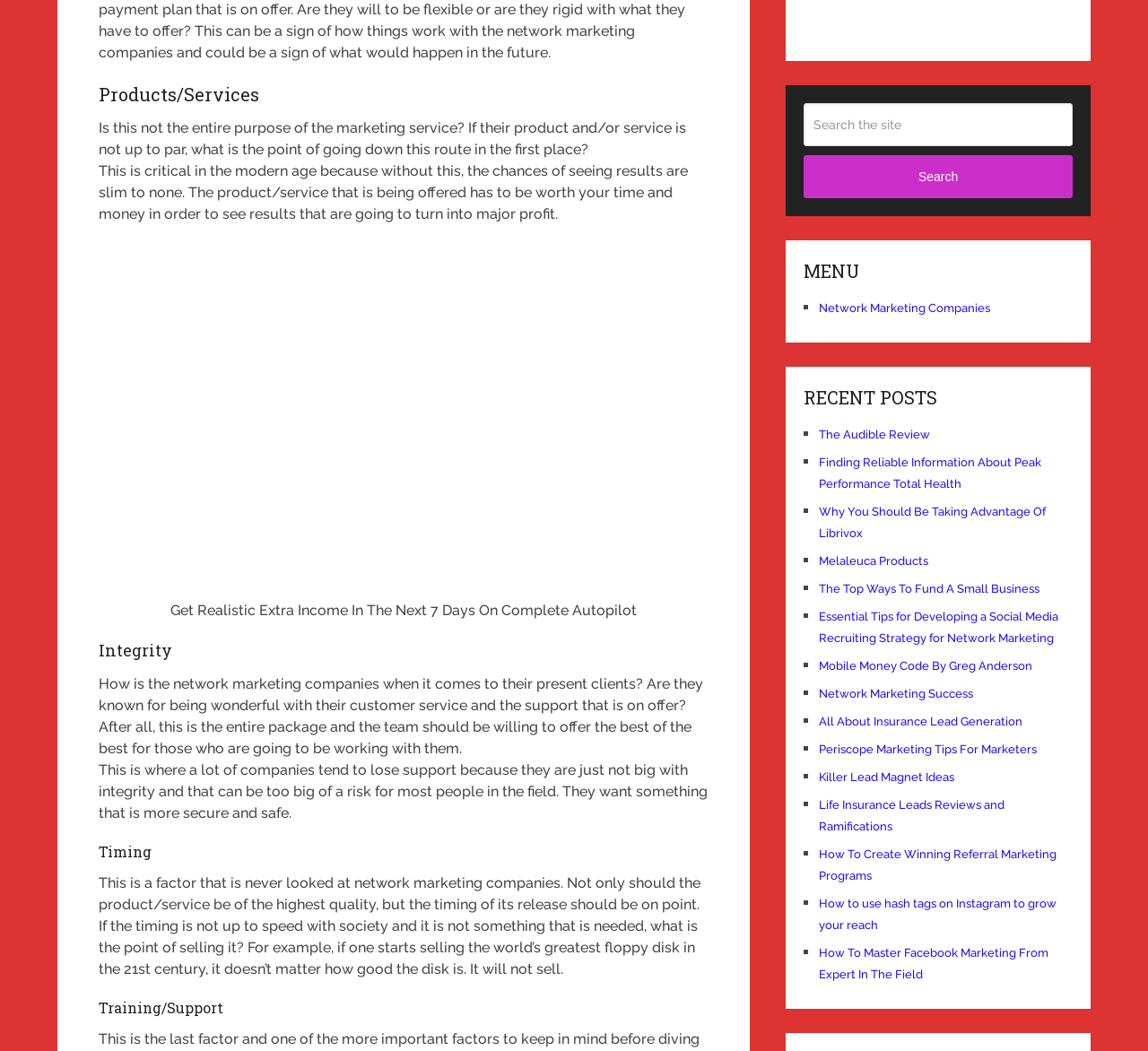How many recent posts are listed on the webpage?
Provide an in-depth answer to the question, covering all aspects.

The webpage has a section titled 'RECENT POSTS' that lists 14 links to individual articles, each with a brief title and a '■' symbol preceding it. These links appear to be a collection of recent posts or articles published on the website.